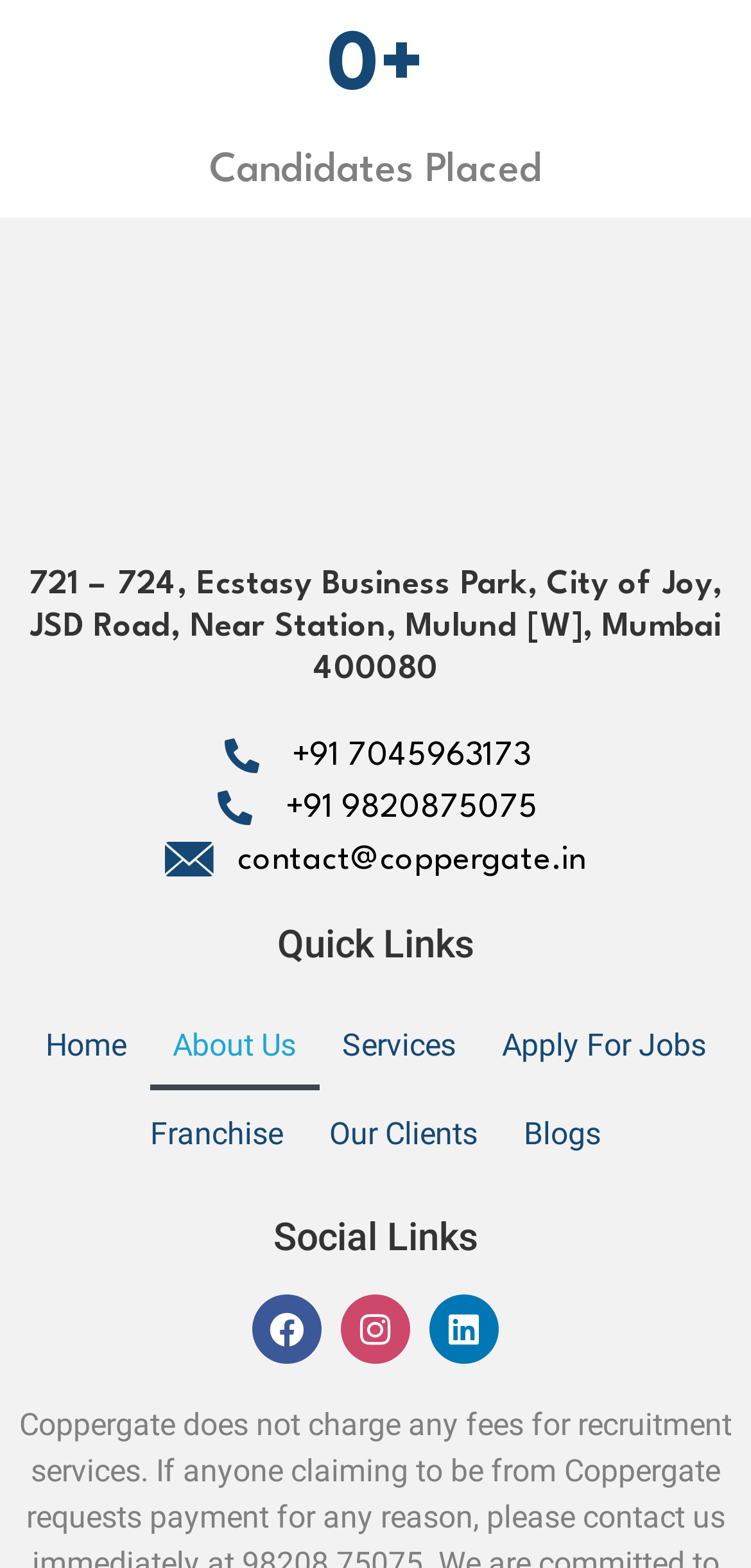What is the email address listed on the webpage?
Based on the screenshot, provide your answer in one word or phrase.

contact@coppergate.in